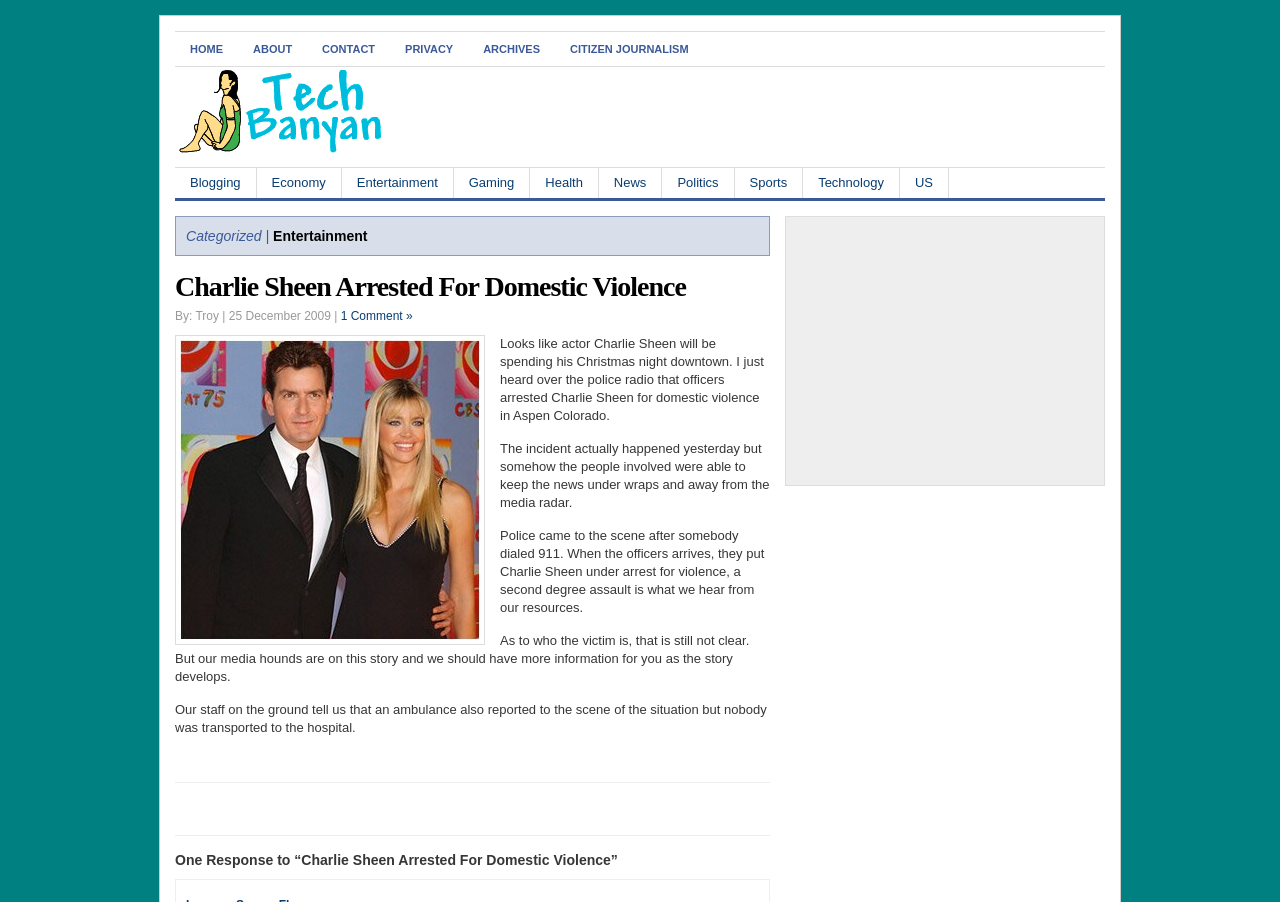Provide a comprehensive caption for the webpage.

The webpage is about the news article "Charlie Sheen Arrested For Domestic Violence" on the TechBanyan website. At the top, there are several links to different sections of the website, including "HOME", "ABOUT", "CONTACT", "PRIVACY", "ARCHIVES", and "CITIZEN JOURNALISM". Below these links, there is a table with two cells, one containing the website's logo and name "TechBanyan", and the other cell is empty.

On the left side of the page, there are several category links, including "Blogging", "Economy", "Entertainment", "Gaming", "Health", "News", "Politics", "Sports", "Technology", and "US". These links are arranged vertically.

The main content of the page is an article about Charlie Sheen's arrest for domestic violence in Aspen, Colorado. The article has a heading "Charlie Sheen Arrested For Domestic Violence" and is accompanied by an image related to the news. The article is divided into several paragraphs, describing the incident, the police response, and the current status of the situation.

Below the article, there is a section with a heading "One Response to “Charlie Sheen Arrested For Domestic Violence”", but it appears to be empty. There are also several empty table cells scattered throughout the page, but they do not contain any visible content.